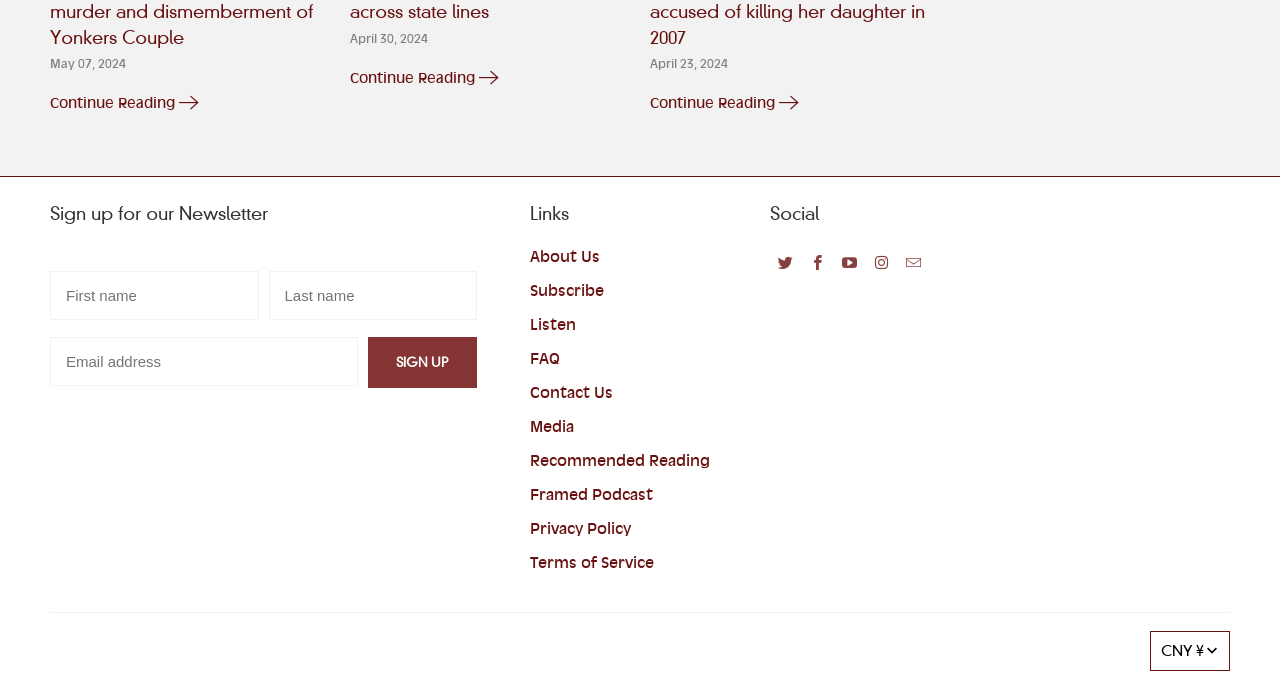Locate the bounding box coordinates of the element to click to perform the following action: 'Read about us'. The coordinates should be given as four float values between 0 and 1, in the form of [left, top, right, bottom].

[0.414, 0.364, 0.469, 0.392]